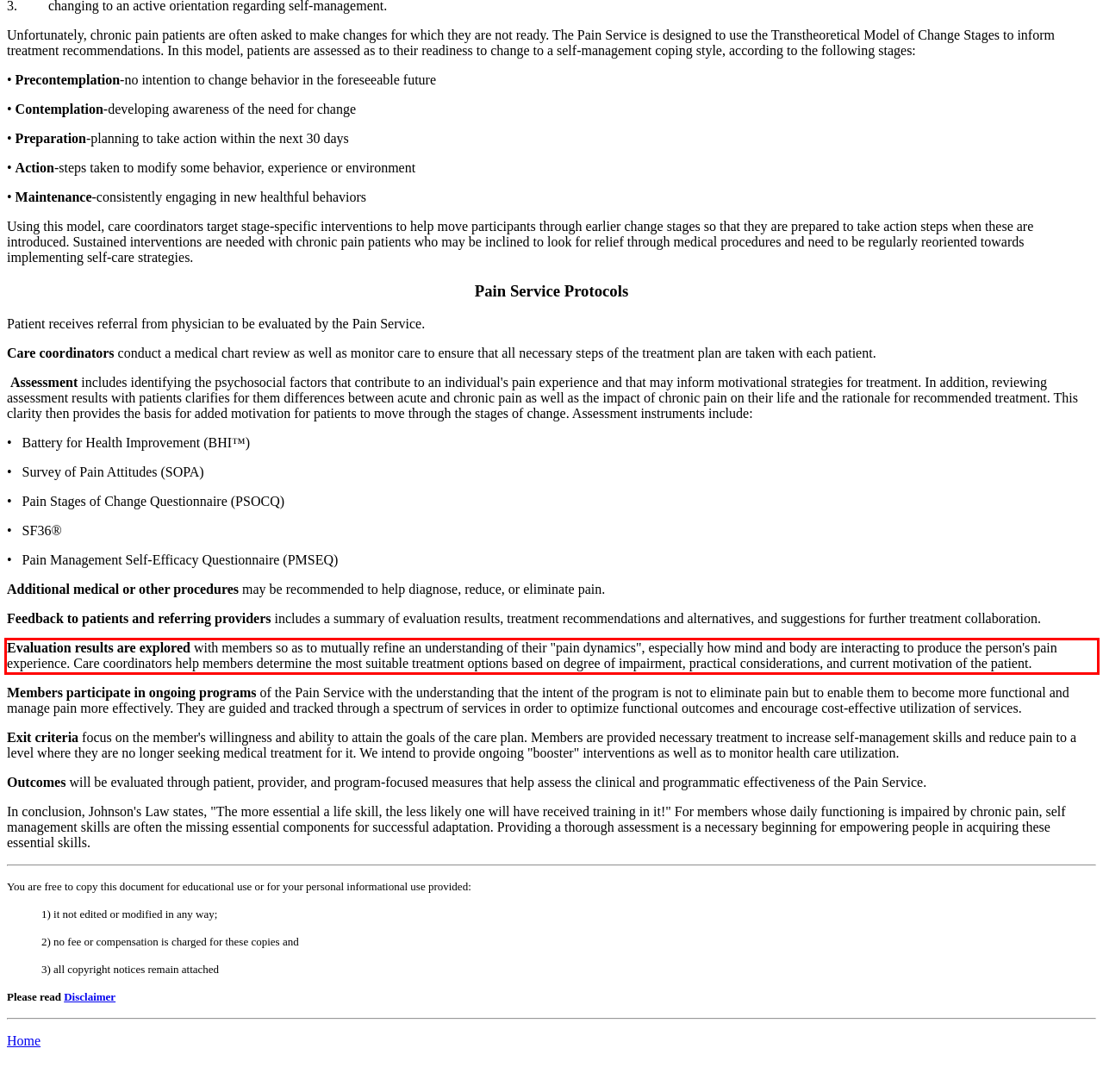Review the webpage screenshot provided, and perform OCR to extract the text from the red bounding box.

Evaluation results are explored with members so as to mutually refine an understanding of their "pain dynamics", especially how mind and body are interacting to produce the person's pain experience. Care coordinators help members determine the most suitable treatment options based on degree of impairment, practical considerations, and current motivation of the patient.